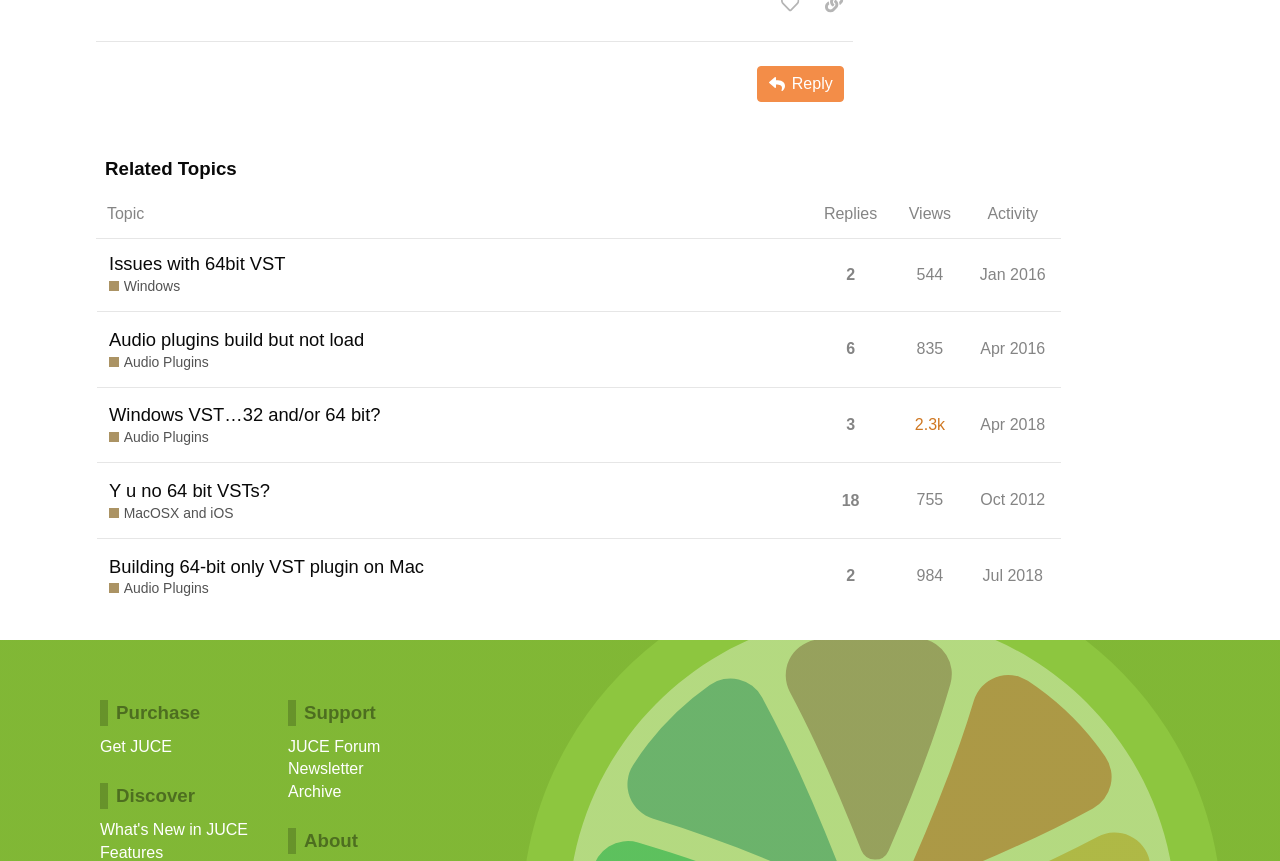Find the bounding box coordinates for the area that should be clicked to accomplish the instruction: "Get JUCE".

[0.078, 0.855, 0.134, 0.881]